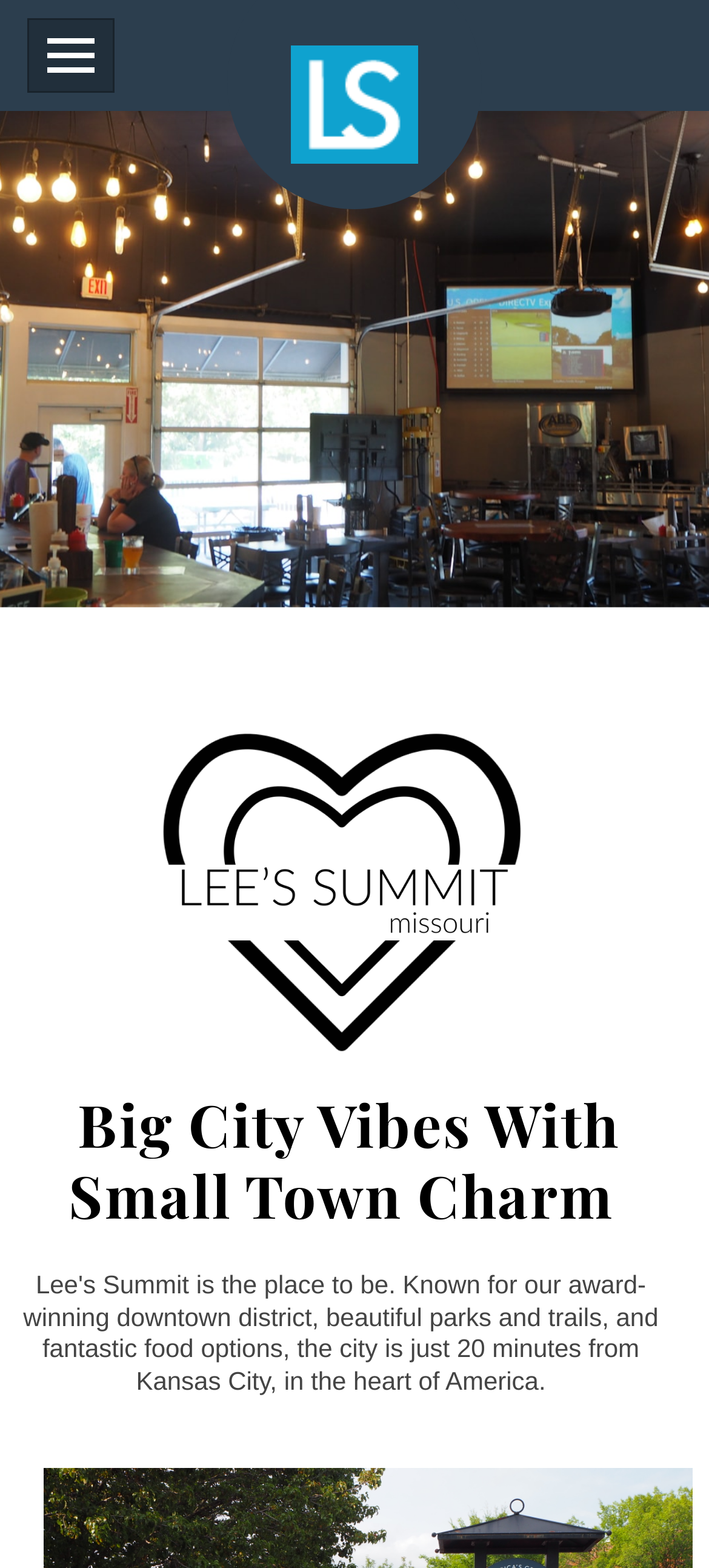Please answer the following question using a single word or phrase: 
What is the tone of the website's heading?

Inviting